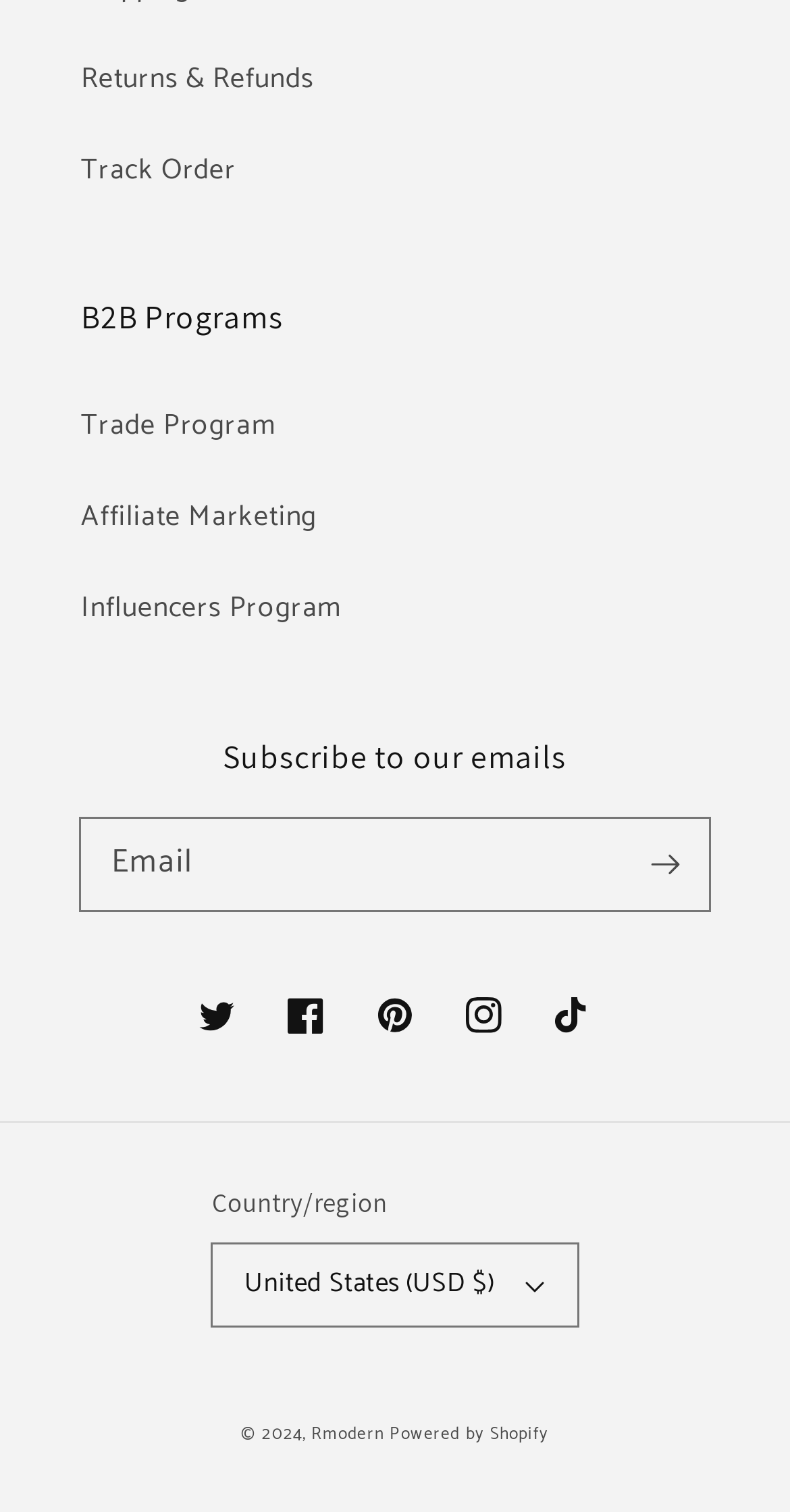Answer briefly with one word or phrase:
What is the purpose of the 'Returns & Refunds' link?

To view return and refund policies